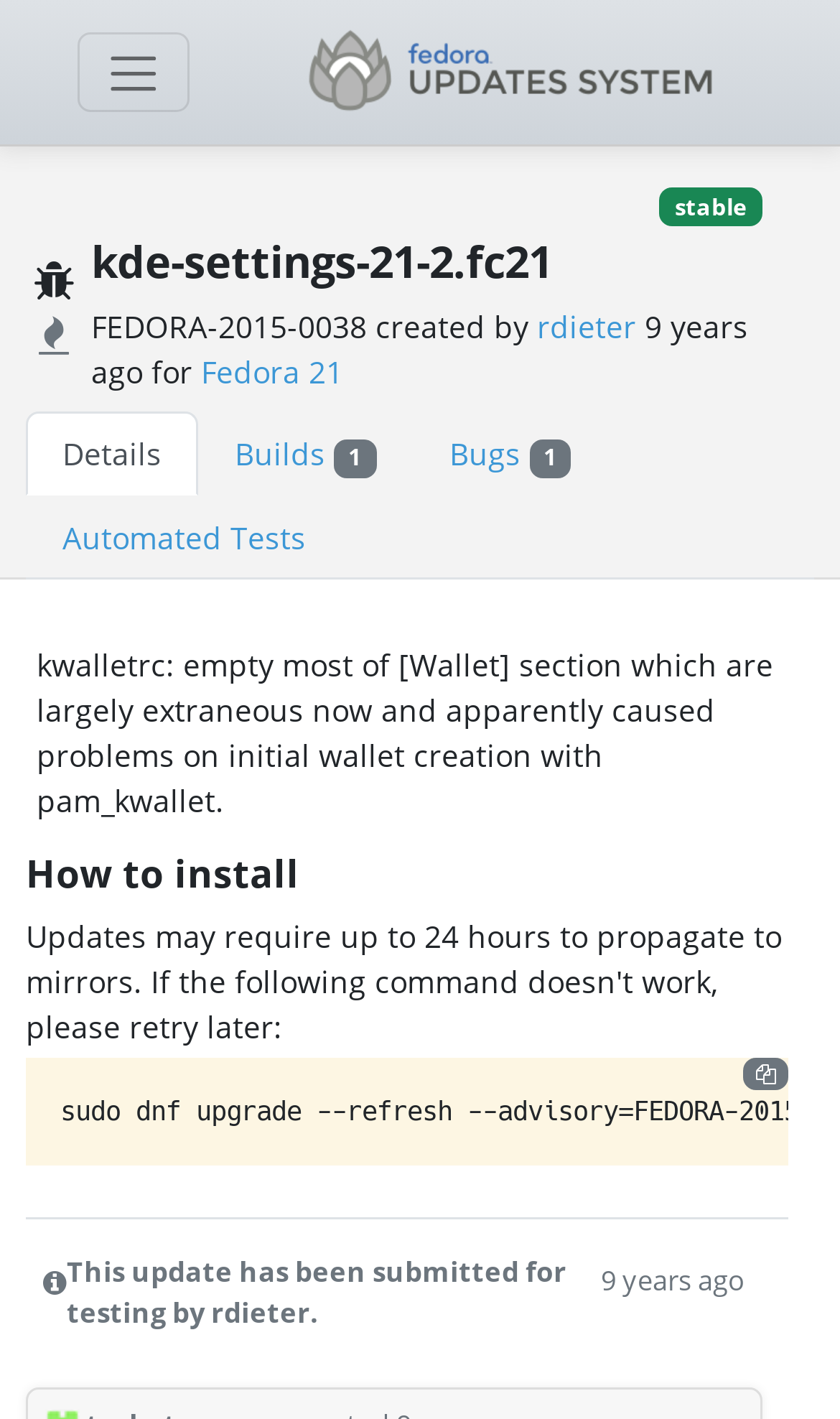Find the bounding box coordinates for the element that must be clicked to complete the instruction: "View bugs". The coordinates should be four float numbers between 0 and 1, indicated as [left, top, right, bottom].

[0.491, 0.291, 0.724, 0.35]